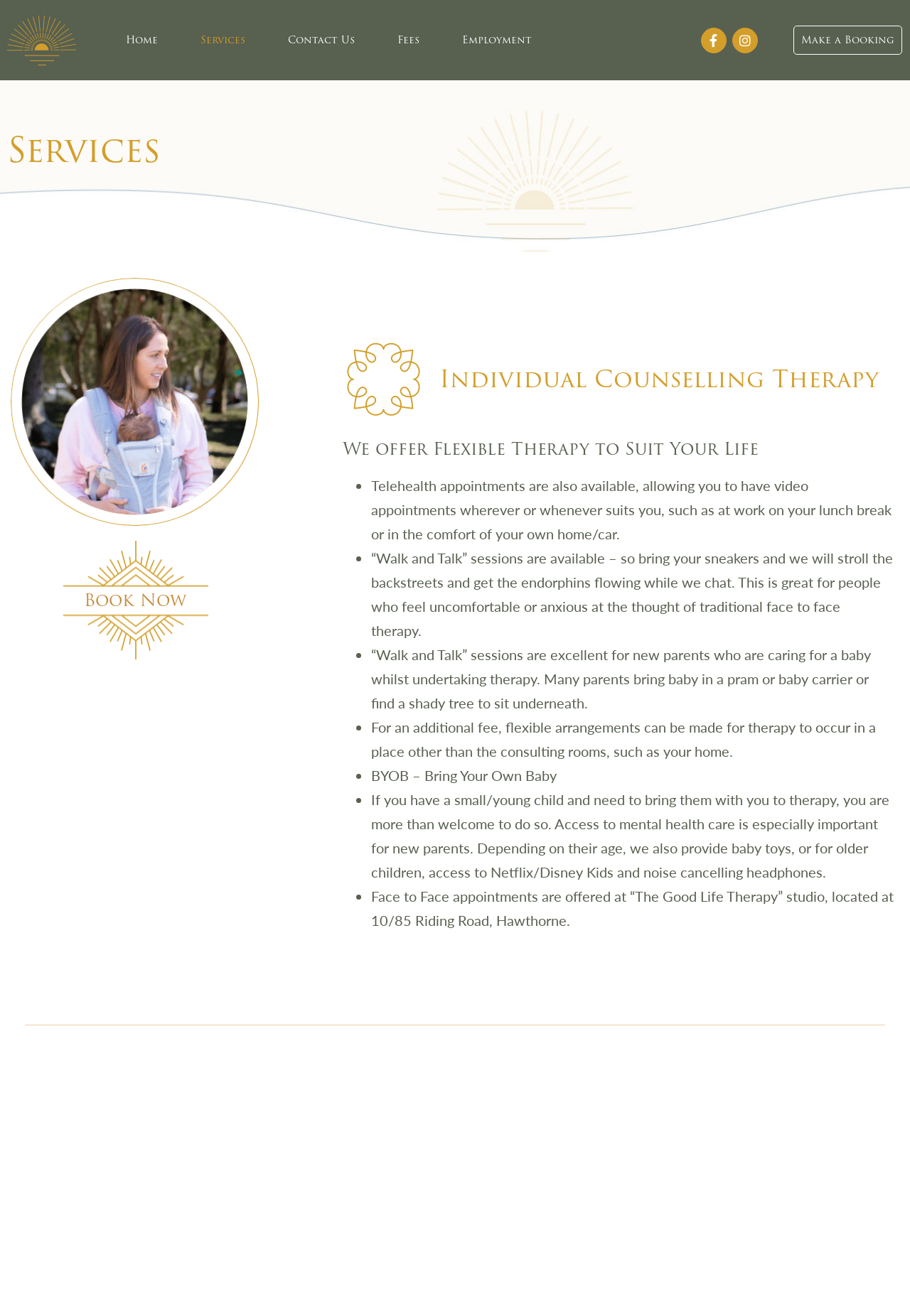Provide a thorough description of this webpage.

The webpage is about the services offered by "The Good Life Therapy and Counselling". At the top, there is a navigation menu with links to "Home", "Services", "Contact Us", "Fees", and "Employment". Next to the navigation menu, there are social media links to Facebook and Instagram, and a "Make a Booking" button.

Below the navigation menu, there is a heading that reads "Services". Underneath, there is a prominent "Book Now" button. The main content of the page is divided into sections, with headings that describe the different types of therapy services offered.

The first section is about individual counselling therapy, which offers flexible therapy sessions to suit individual lifestyles. This section is divided into five bullet points, each describing a unique aspect of the therapy sessions. These include telehealth appointments, "Walk and Talk" sessions, therapy sessions with babies, flexible arrangements for therapy in different locations, and bringing your own baby to therapy sessions.

Each bullet point has a brief description of the service, and they are arranged in a vertical list. The text is clear and concise, making it easy to read and understand. There is no image on the page, but the use of headings and bullet points makes the content easy to navigate.